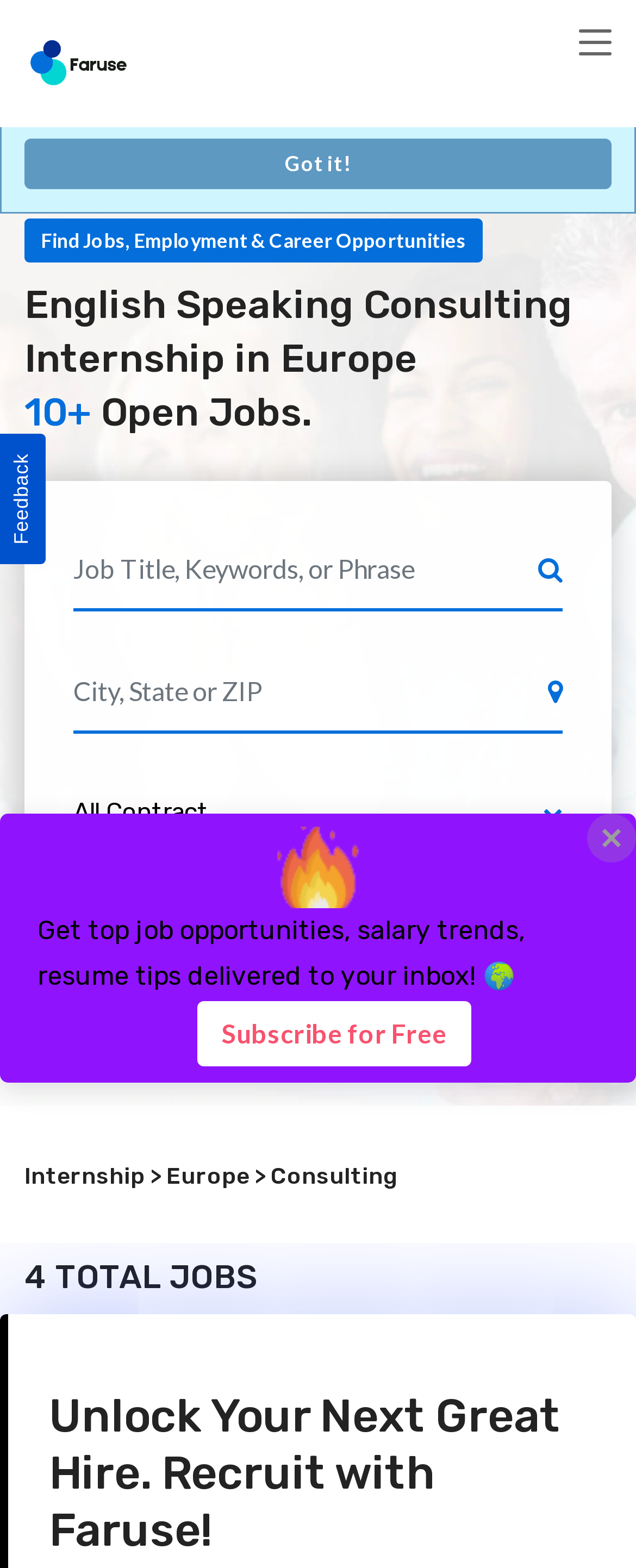Locate the bounding box of the UI element described by: "Our AI Tools" in the given webpage screenshot.

[0.026, 0.566, 0.154, 0.618]